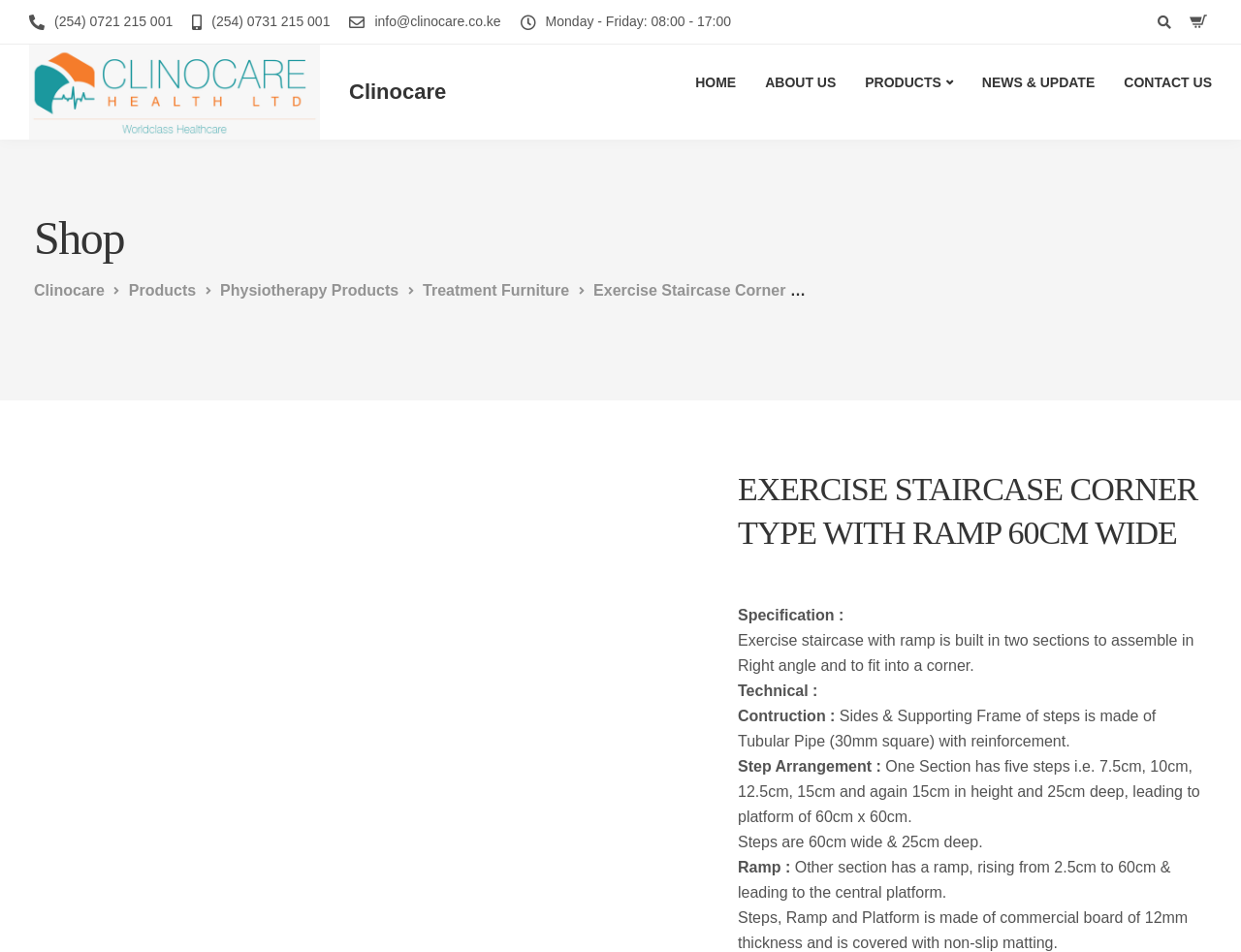Specify the bounding box coordinates of the element's region that should be clicked to achieve the following instruction: "View the 'EXERCISE STAIRCASE CORNER TYPE WITH RAMP 60CM WIDE' product details". The bounding box coordinates consist of four float numbers between 0 and 1, in the format [left, top, right, bottom].

[0.595, 0.492, 0.973, 0.582]